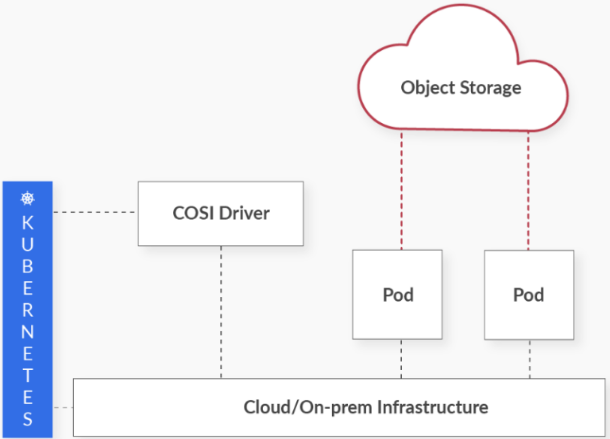Paint a vivid picture of the image with your description.

The image illustrates the architecture of the Container Object Storage Interface (COSI) for managing storage in Kubernetes environments. At the left, the Kubernetes logo is prominently displayed, indicating its foundational role in cloud-native applications. The diagram features the COSI Driver, positioned above a layer symbolizing Cloud or On-premises Infrastructure. Connected to this infrastructure are two Pods, which represent the lightweight, portable units that Kubernetes uses to execute applications. Above, the Object Storage cloud signifies where data is stored, emphasizing the integration between on-prem infrastructure and cloud storage solutions. The dashed lines suggest a seamless communication pathway between the COSI Driver and the Object Storage, highlighting the dynamic nature of storage management in modern containerized environments. This architecture is critical for understanding how persistent storage can thrive in cloud-native applications.